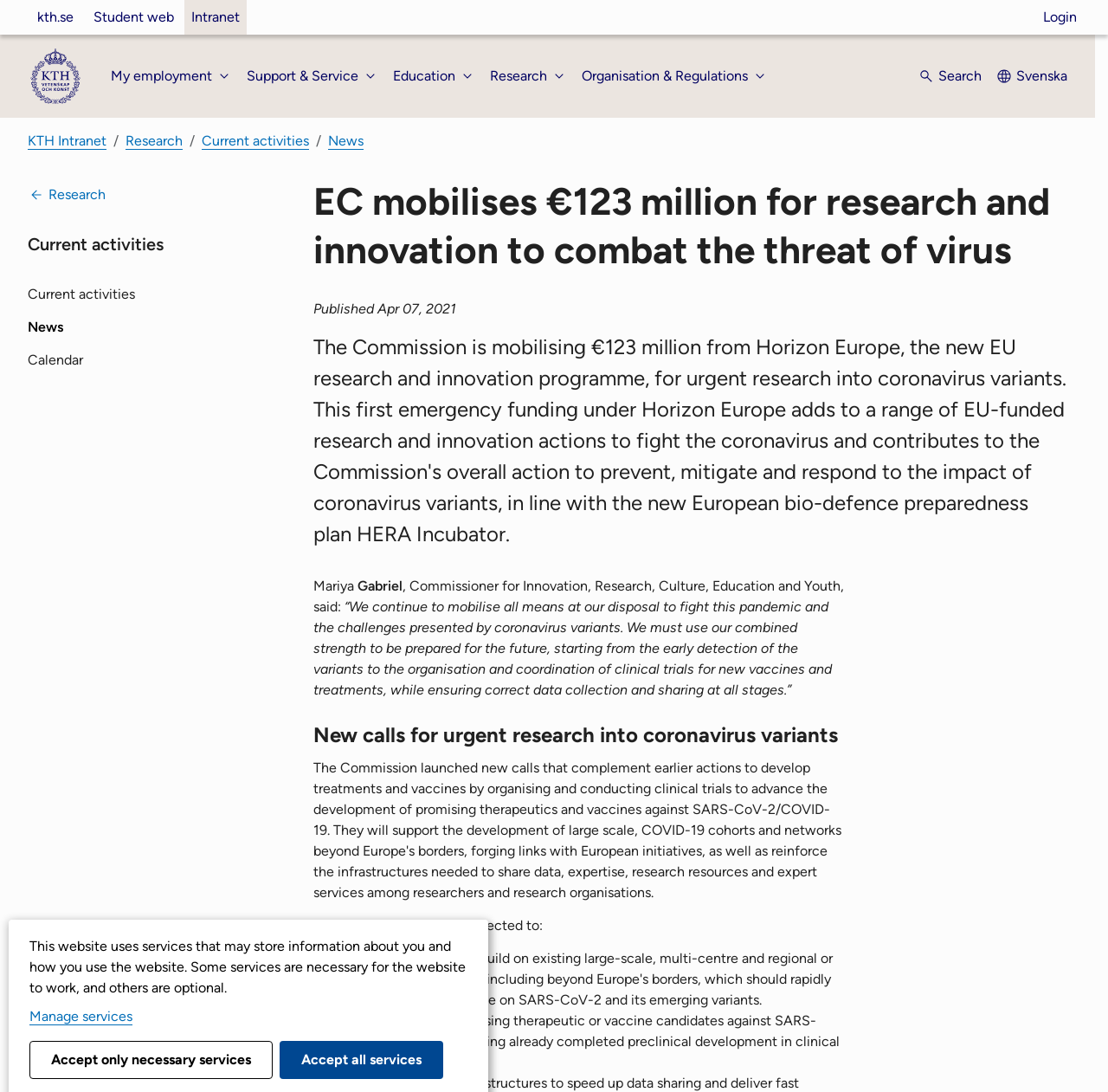Find the bounding box coordinates of the element you need to click on to perform this action: 'Go to Student web'. The coordinates should be represented by four float values between 0 and 1, in the format [left, top, right, bottom].

[0.078, 0.0, 0.163, 0.032]